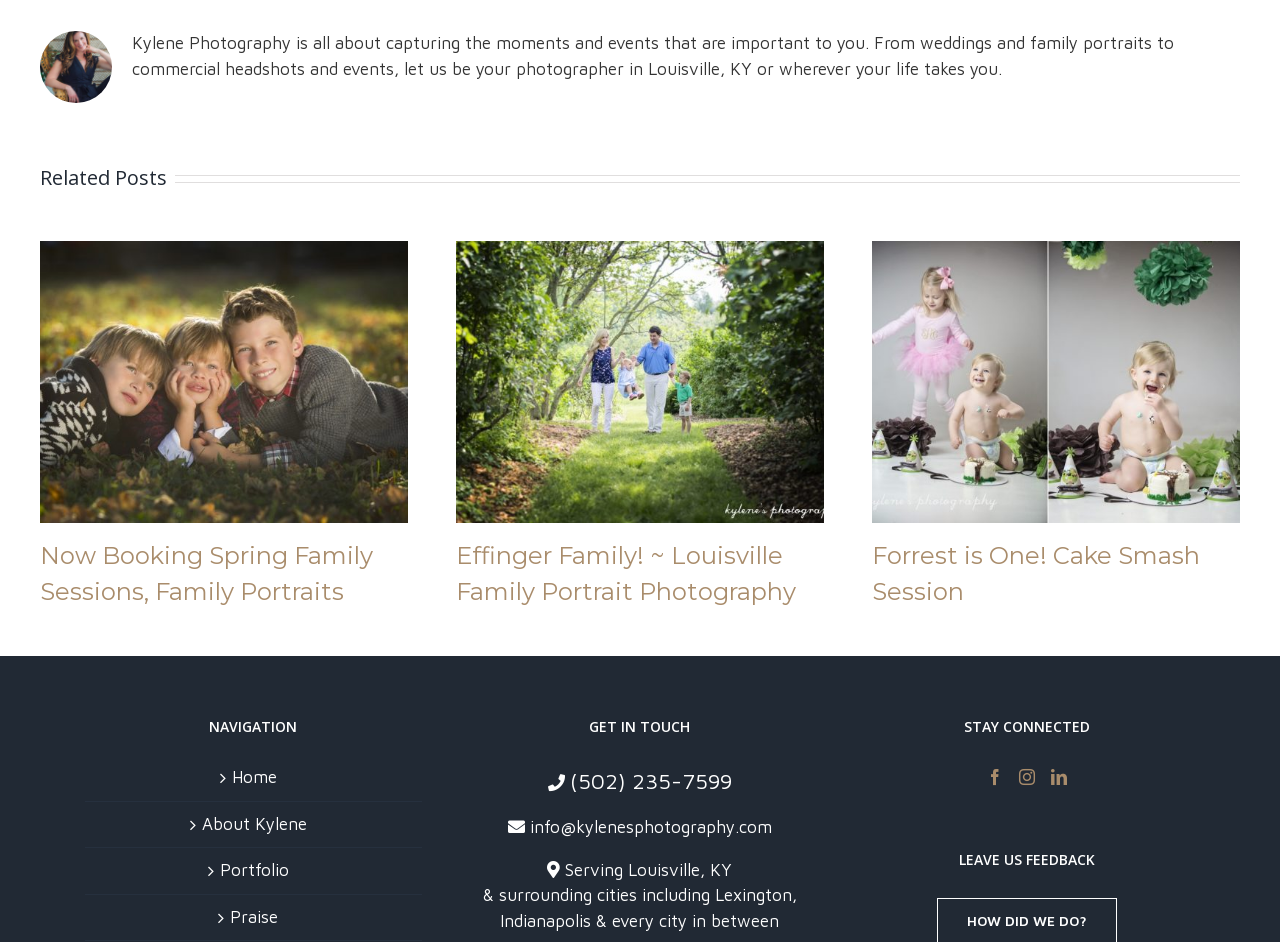Identify the bounding box of the HTML element described here: "(502) 235-7599". Provide the coordinates as four float numbers between 0 and 1: [left, top, right, bottom].

[0.445, 0.821, 0.572, 0.842]